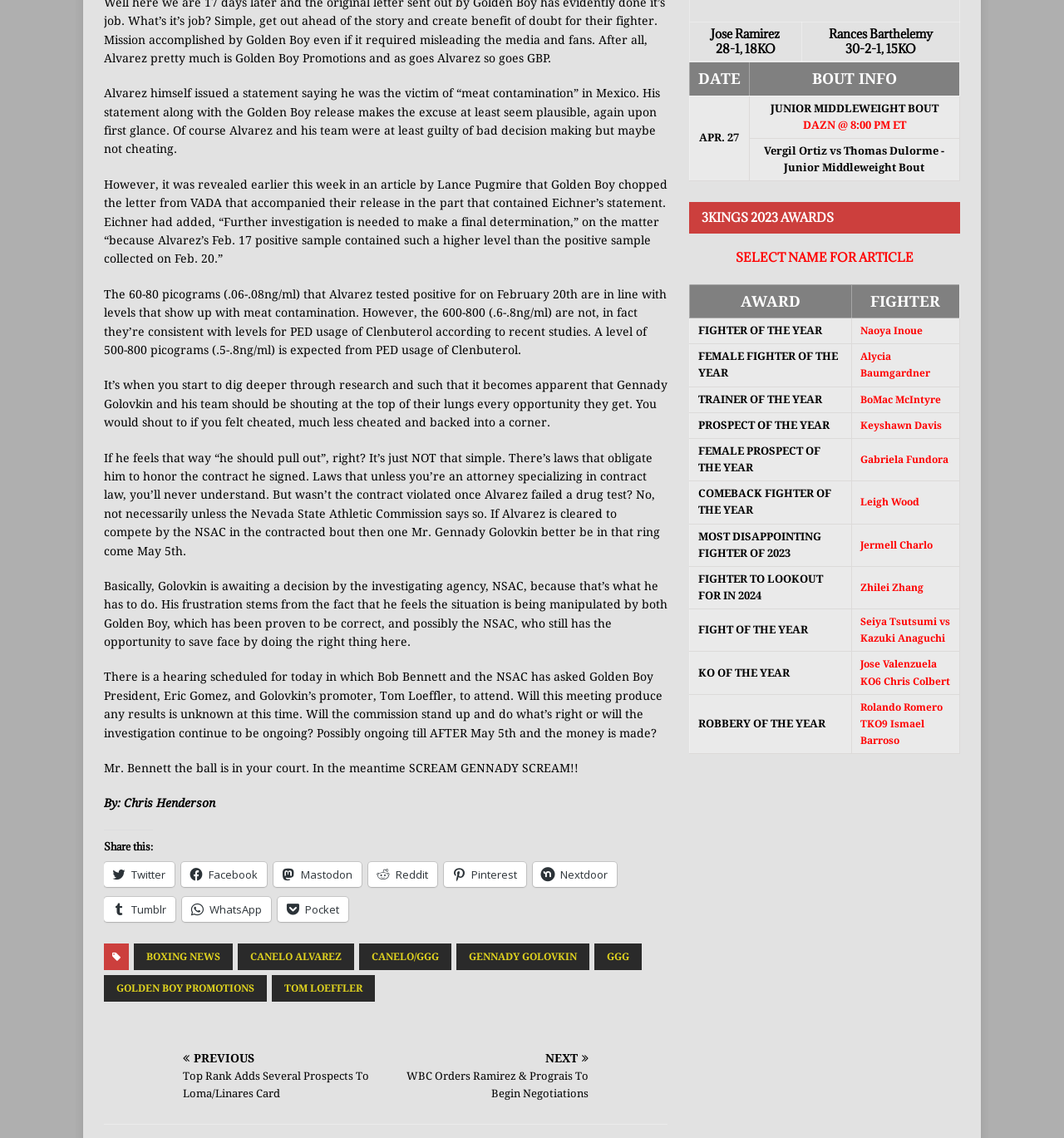Based on the provided description, "« May", find the bounding box of the corresponding UI element in the screenshot.

None